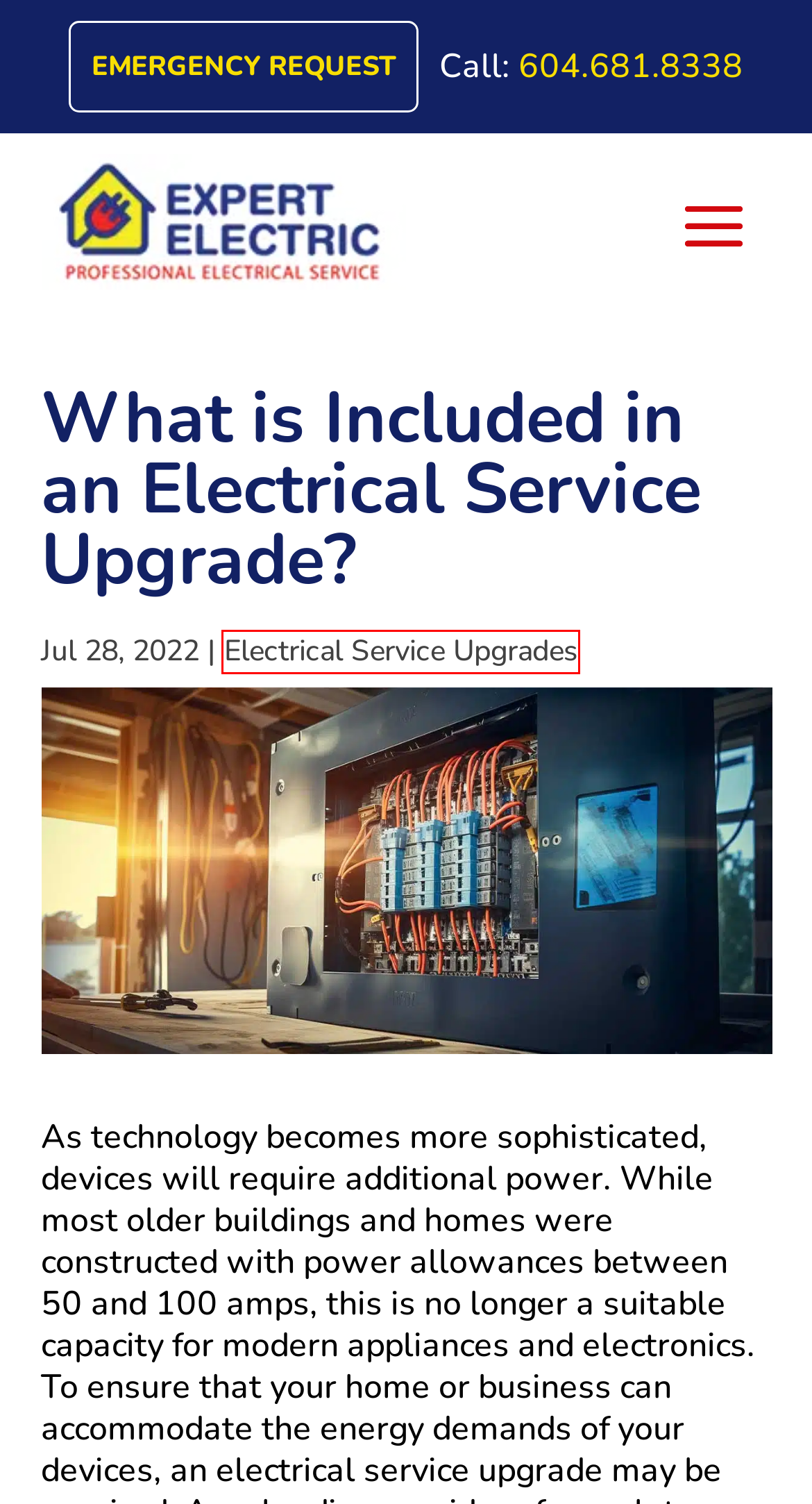Observe the screenshot of a webpage with a red bounding box highlighting an element. Choose the webpage description that accurately reflects the new page after the element within the bounding box is clicked. Here are the candidates:
A. The Benefits of Electric Vehicles | Expert Electric
B. Generator is a Great Thing to Invest In | Expert Electric
C. Electrical Restorations Archives | Expert Electric
D. Electrical Service Upgrades Archives | Expert Electric
E. Resources for Safety & Troubleshooting | Expert Electric
F. About Expert Electric - Leading 24/7 Electrical Service Provider
G. Contact Expert Electric | Get a Free Quote Today
H. Electrical Tips Archives | Expert Electric

D